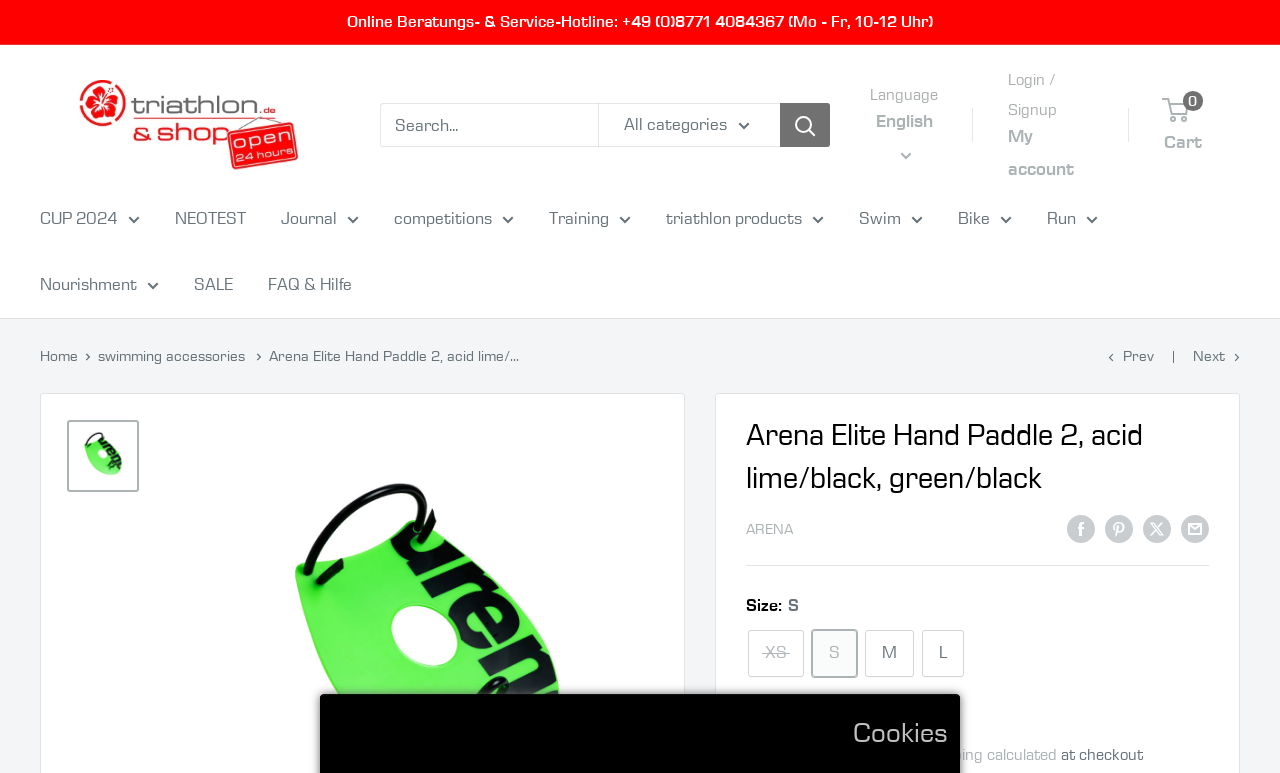Identify the bounding box coordinates of the clickable section necessary to follow the following instruction: "Search for products". The coordinates should be presented as four float numbers from 0 to 1, i.e., [left, top, right, bottom].

[0.297, 0.134, 0.648, 0.191]